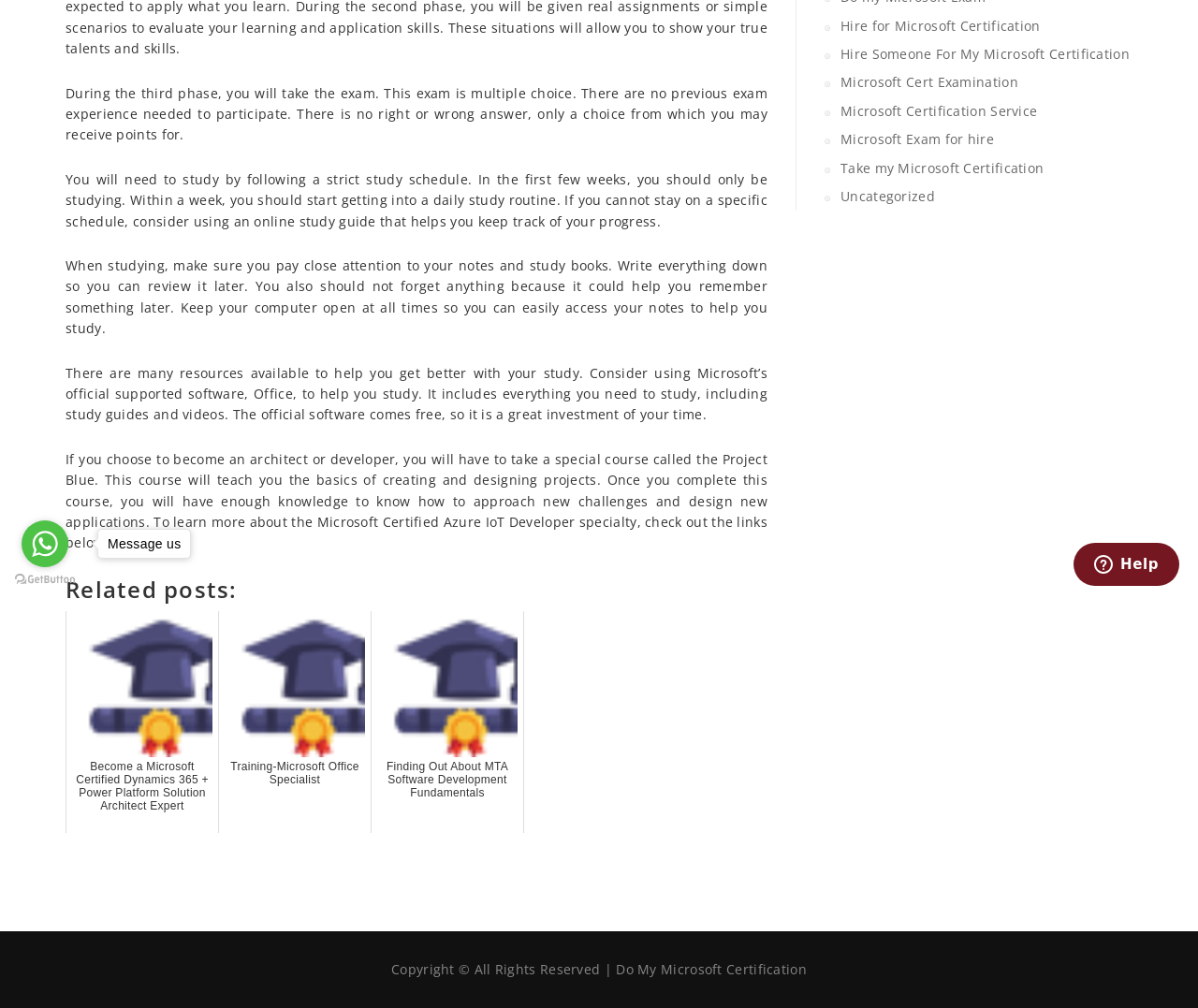Show the bounding box coordinates for the HTML element described as: "Uncategorized".

[0.702, 0.186, 0.78, 0.203]